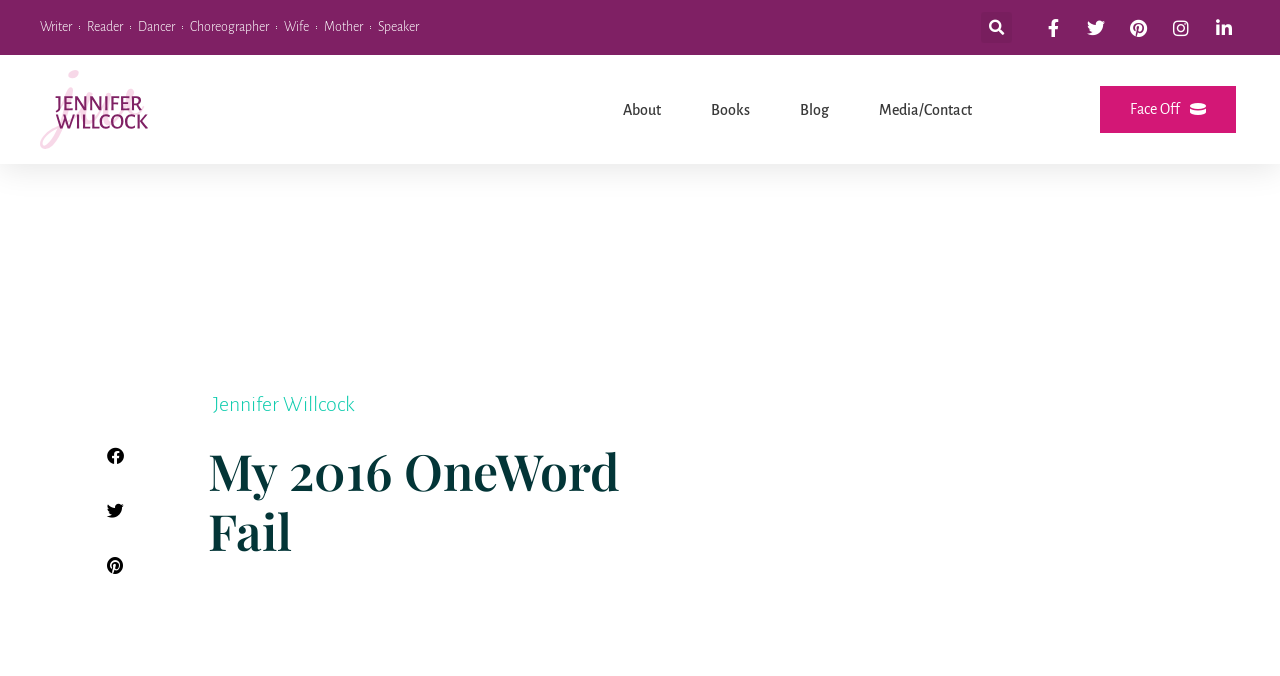Bounding box coordinates are to be given in the format (top-left x, top-left y, bottom-right x, bottom-right y). All values must be floating point numbers between 0 and 1. Provide the bounding box coordinate for the UI element described as: Jennifer Willcock

[0.162, 0.573, 0.277, 0.622]